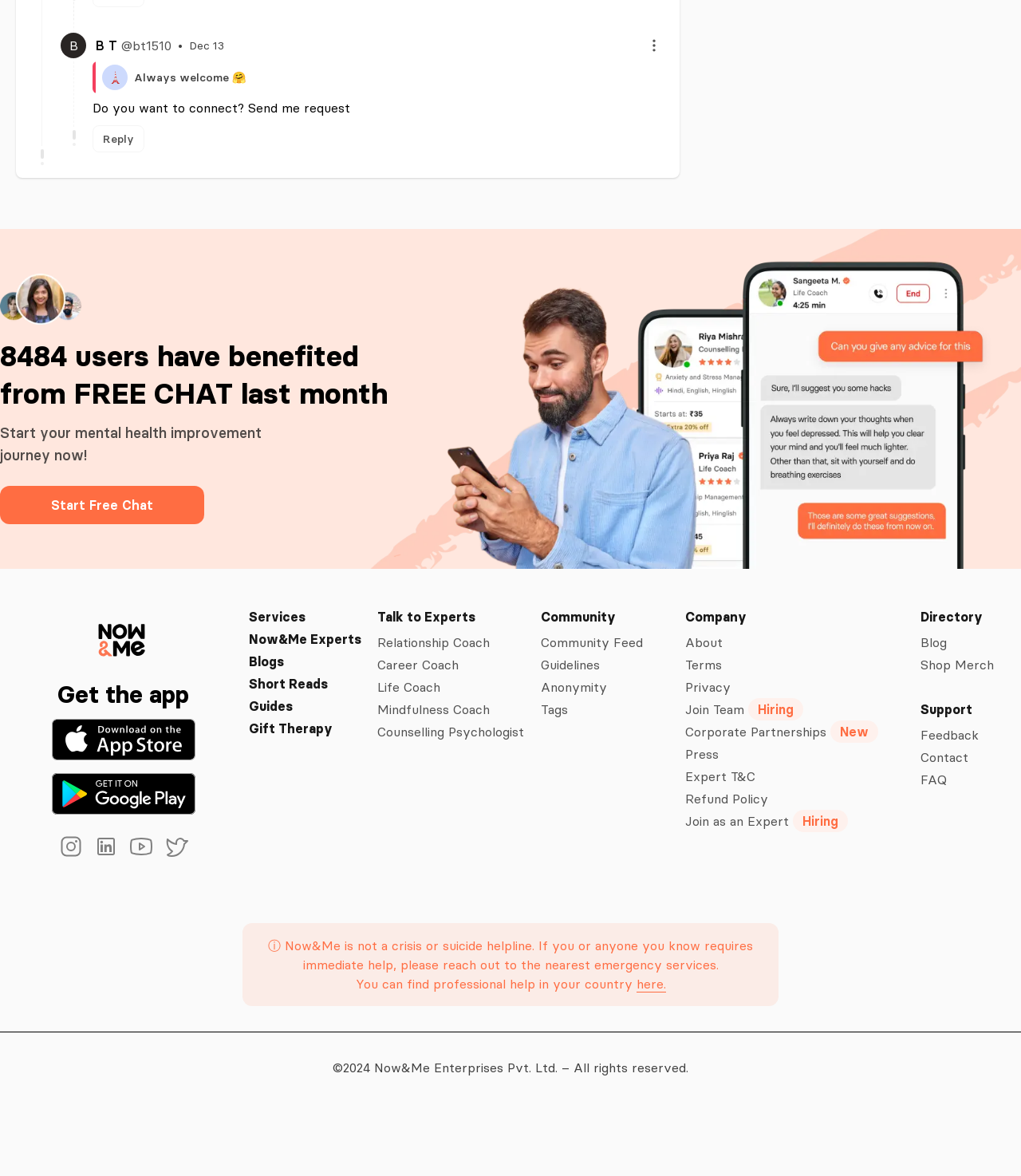Determine the bounding box coordinates of the UI element described below. Use the format (top-left x, top-left y, bottom-right x, bottom-right y) with floating point numbers between 0 and 1: The Undertaker’s Tale →

None